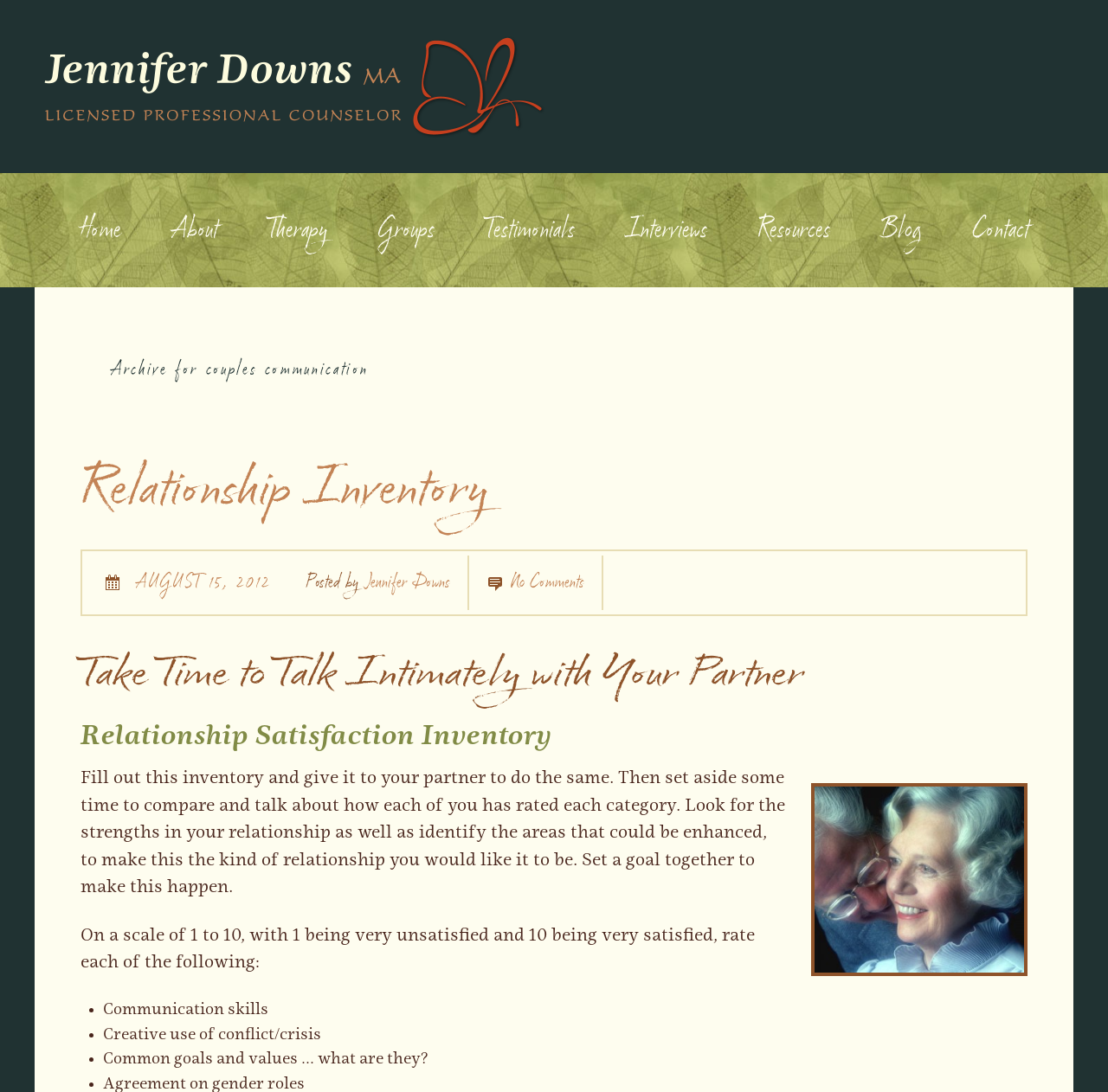What is the purpose of the Relationship Satisfaction Inventory?
Refer to the image and provide a concise answer in one word or phrase.

to rate relationship aspects